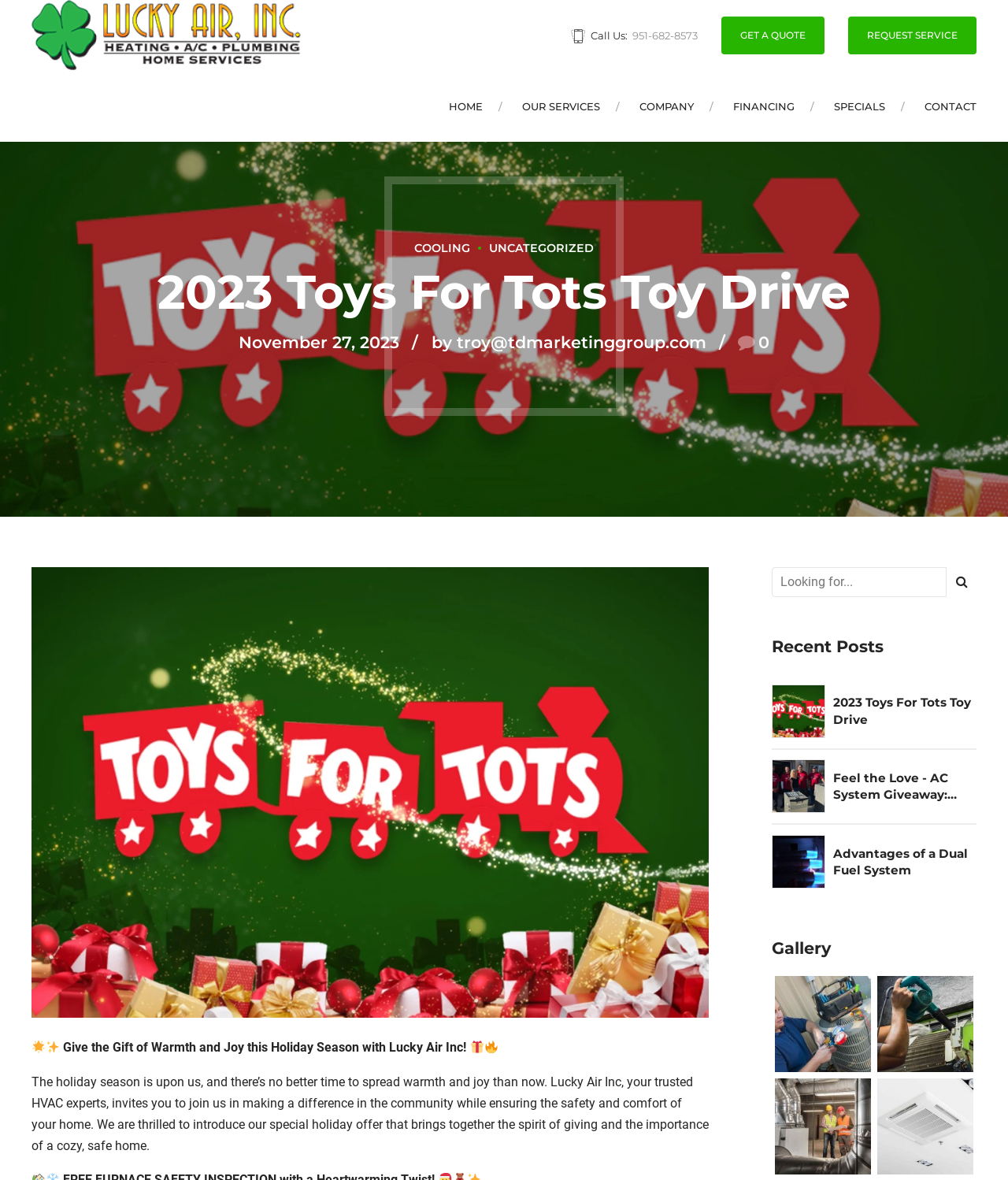Please specify the bounding box coordinates of the clickable section necessary to execute the following command: "Read the '2023 Toys For Tots Toy Drive' article".

[0.827, 0.588, 0.969, 0.617]